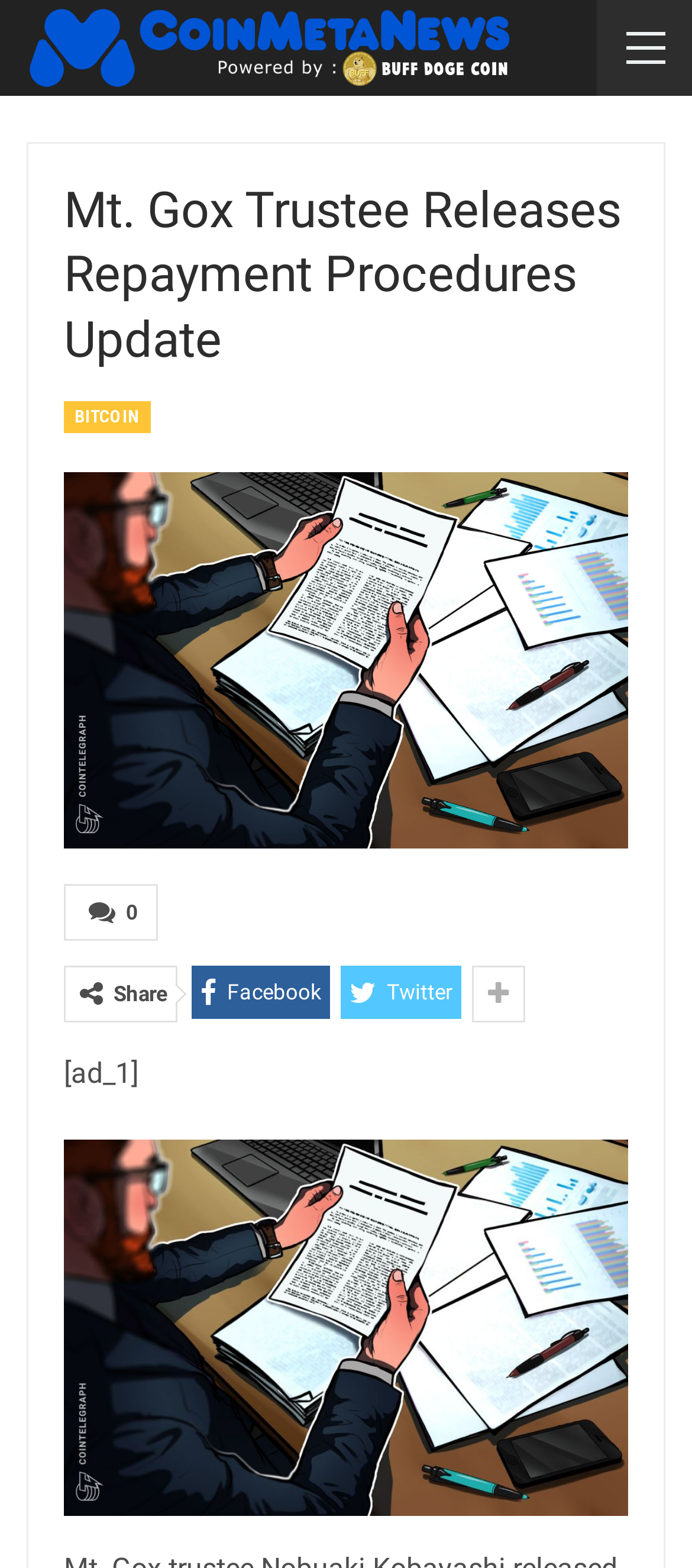Is there an image at the top of the page?
Answer the question in a detailed and comprehensive manner.

The image element 'CoinMetaNews' with a bounding box at the top of the page indicates that there is an image at the top of the page, which is likely a logo or banner.